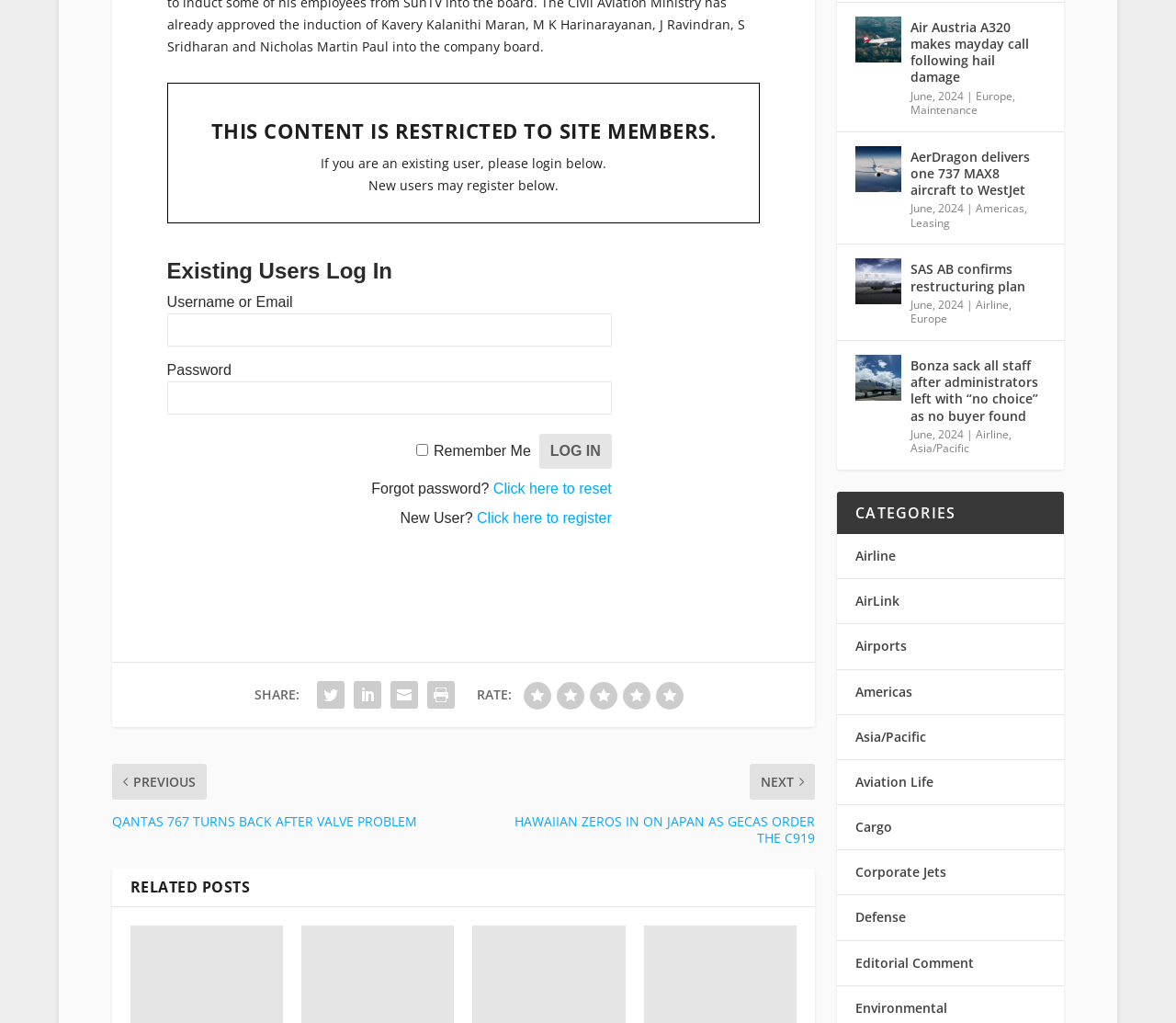Reply to the question with a single word or phrase:
What is the purpose of the rating system?

To rate content